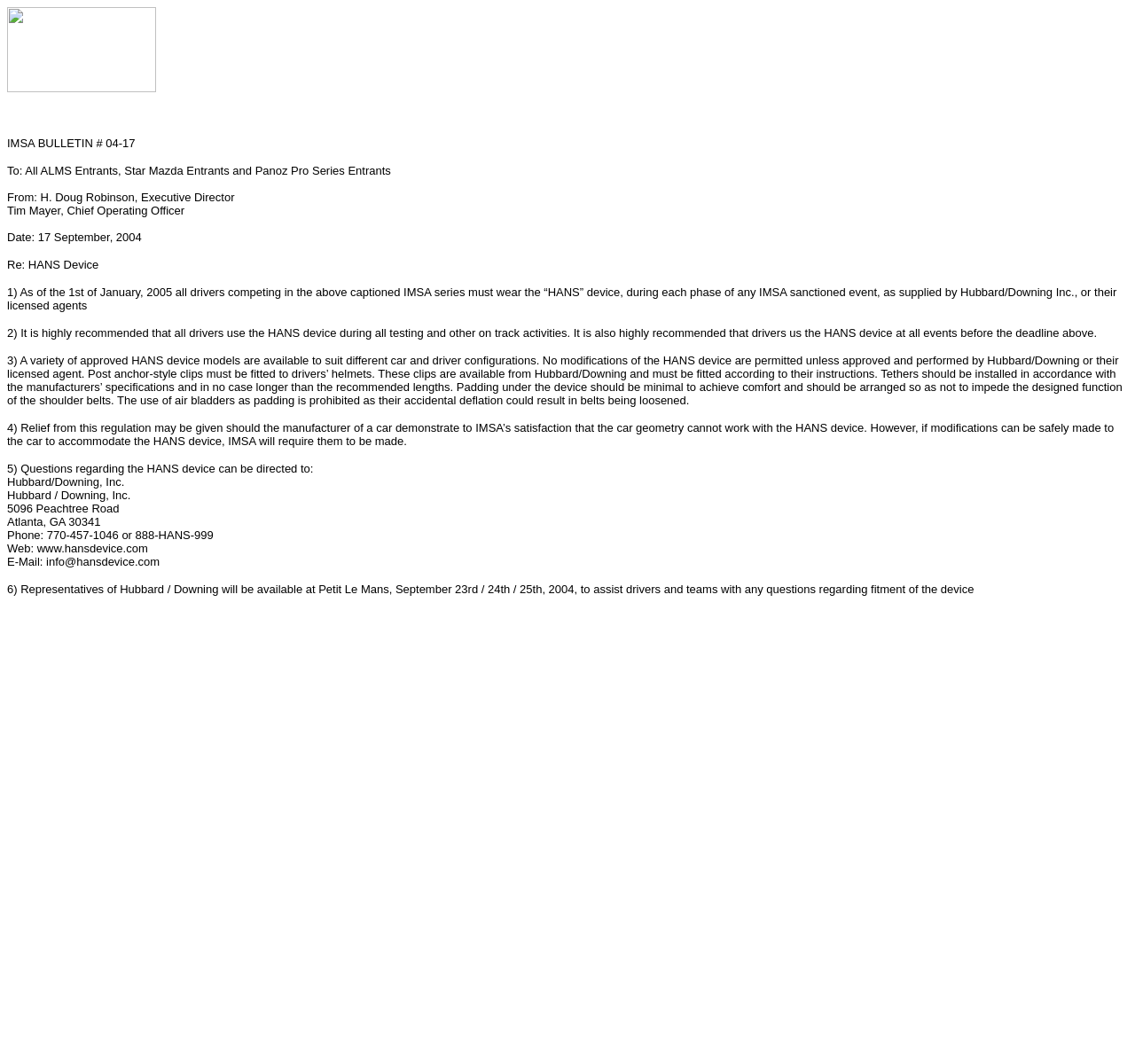Describe the webpage meticulously, covering all significant aspects.

The webpage is about the Star Mazda Series News, specifically a bulletin from IMSA (International Motor Sports Association) regarding the mandatory use of the HANS device in their sanctioned events. 

At the top-left corner, there is a small image, followed by a non-breaking space character. Below the image, there is a series of paragraphs with official-looking text, including the bulletin number, date, and addresses of the recipients. 

The main content of the bulletin is divided into six points, each describing the rules and guidelines for the use of the HANS device. The text is densely packed and runs from the top-left to the bottom-right of the page. 

The points are numbered from 1 to 6, and they cover topics such as the mandatory use of the HANS device, recommended usage, approved models, installation guidelines, and relief from the regulation. 

At the bottom of the page, there is contact information for Hubbard/Downing, Inc., the supplier of the HANS device, including their address, phone number, website, and email. Additionally, there is a note about representatives from Hubbard/Downing being available to assist drivers and teams at the Petit Le Mans event.